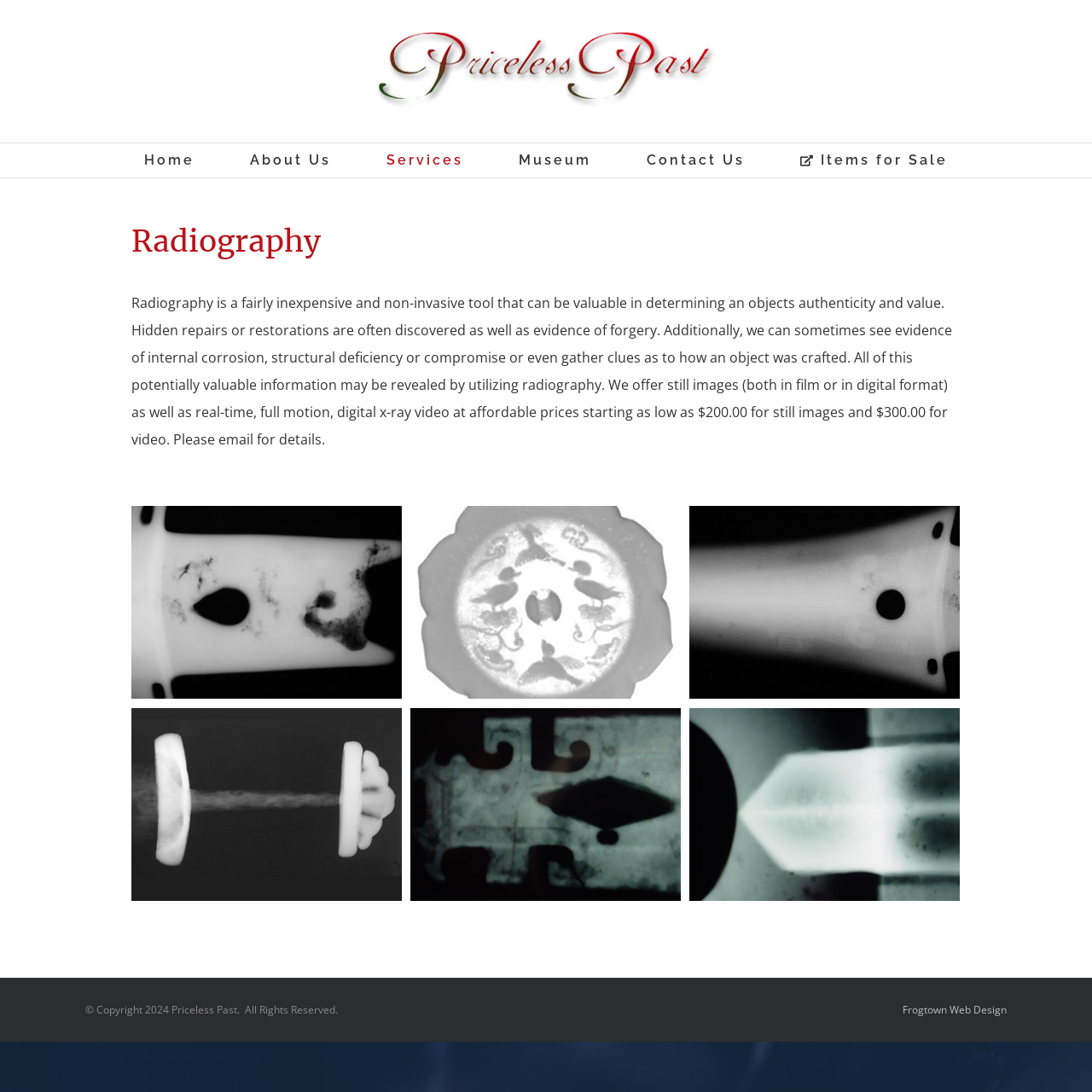Could you highlight the region that needs to be clicked to execute the instruction: "Find more about conveyancing solicitors Chester"?

None